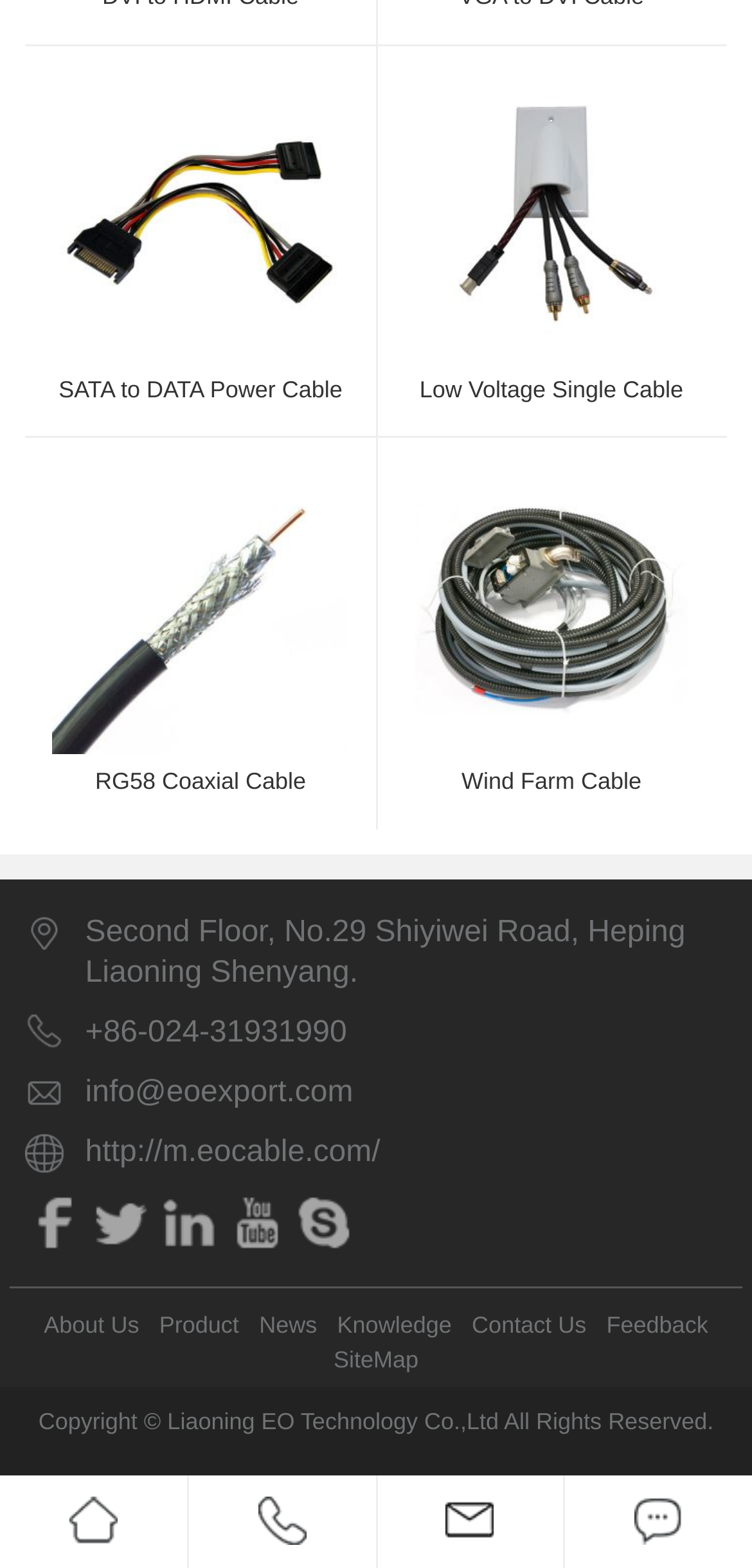Please give a short response to the question using one word or a phrase:
What is the phone number of the company?

+86-024-31931990